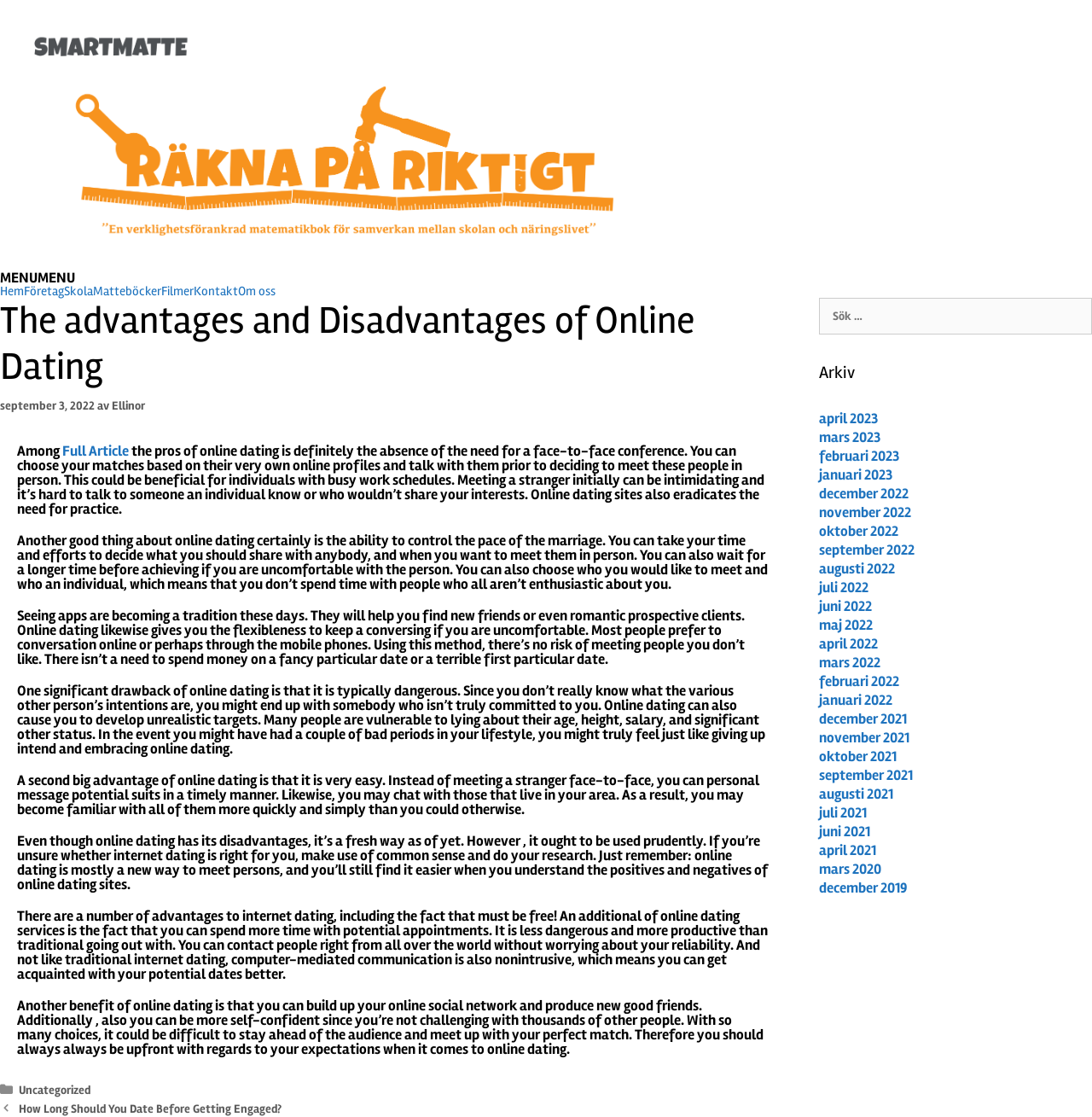Give an in-depth explanation of the webpage layout and content.

The webpage is about the advantages and disadvantages of online dating. At the top, there is a banner with the website's name "Räkna på riktigt" and a link to the website's homepage. Below the banner, there is a navigation menu with links to different sections of the website, including "Hem", "Företag", "Skola", "Matteböcker", "Filmer", "Kontakt", and "Om oss".

The main content of the webpage is an article discussing the pros and cons of online dating. The article is divided into several paragraphs, each discussing a different aspect of online dating. The paragraphs are arranged in a vertical column, with the first paragraph starting from the top left of the content area.

The article begins by discussing the advantages of online dating, such as the ability to control the pace of the relationship and the flexibility to keep a conversation going if you're uncomfortable. It also mentions that online dating can be beneficial for people with busy work schedules.

The article then discusses the disadvantages of online dating, including the risk of meeting someone who isn't truly committed and the potential for unrealistic expectations. It also mentions that online dating can be dangerous and that people may lie about their age, height, salary, and relationship status.

The article concludes by stating that online dating is a new way to meet people and that it should be used prudently. It also mentions that there are many advantages to online dating, including the fact that it's free and that you can spend more time with potential dates.

To the right of the main content area, there are two complementary sections. The top section contains a search box and a heading that says "Sök efter:". The bottom section contains a heading that says "Arkiv" and a list of links to archived articles, organized by month and year.

Overall, the webpage is well-organized and easy to navigate, with a clear and concise article discussing the advantages and disadvantages of online dating.